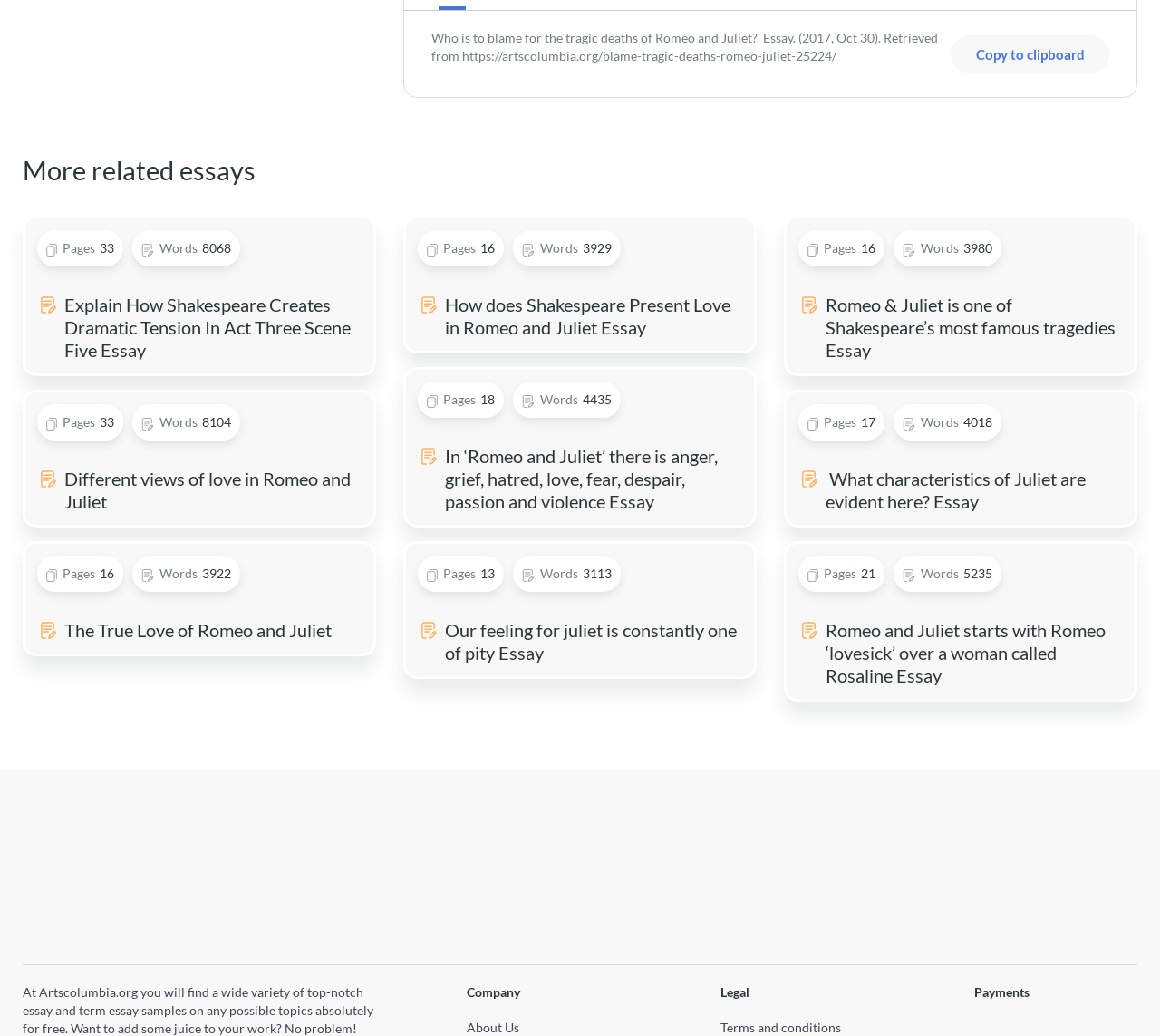Answer the question below with a single word or a brief phrase: 
What is the category of the webpage?

Education